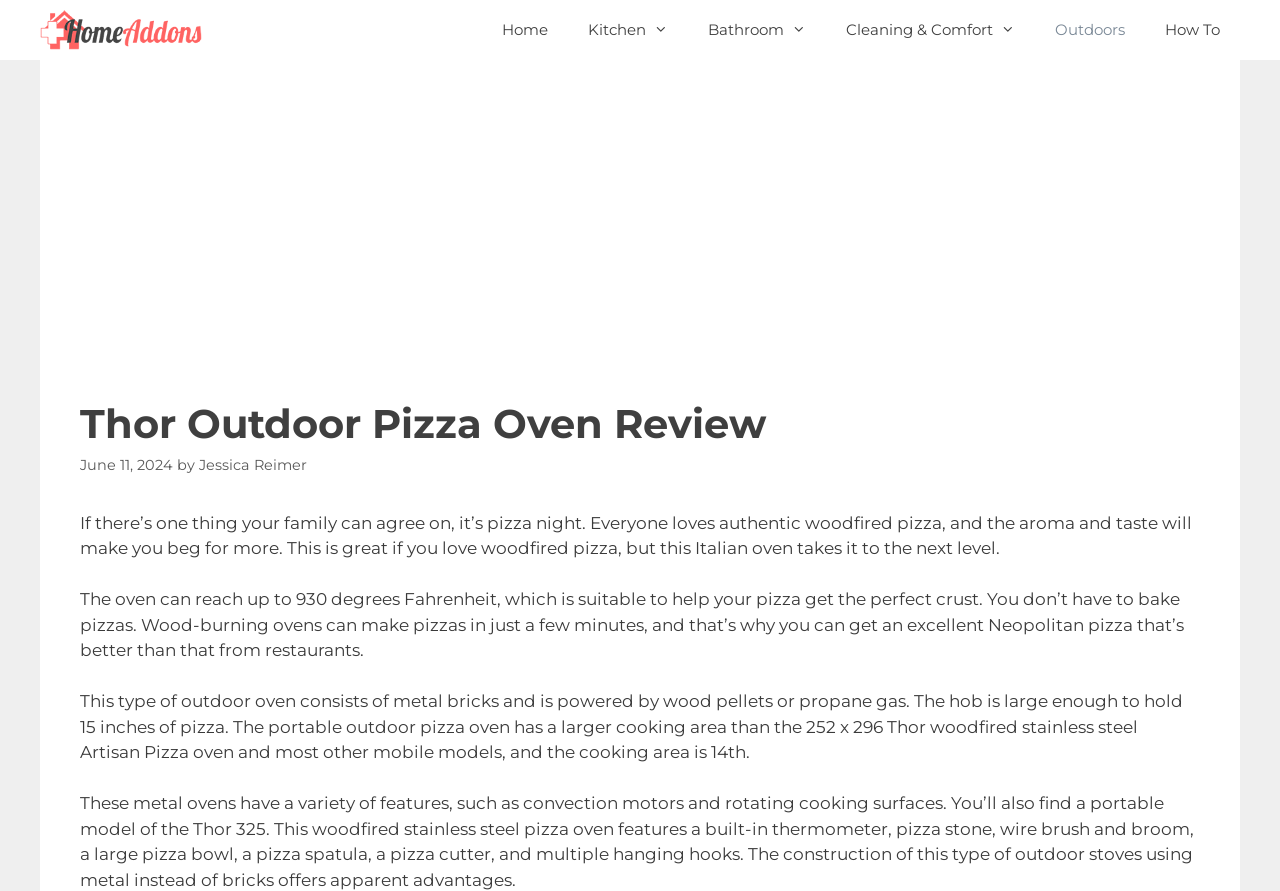What is the maximum temperature the oven can reach?
Please provide a full and detailed response to the question.

The answer can be found in the second paragraph of the webpage, which states 'The oven can reach up to 930 degrees Fahrenheit, which is suitable to help your pizza get the perfect crust.'